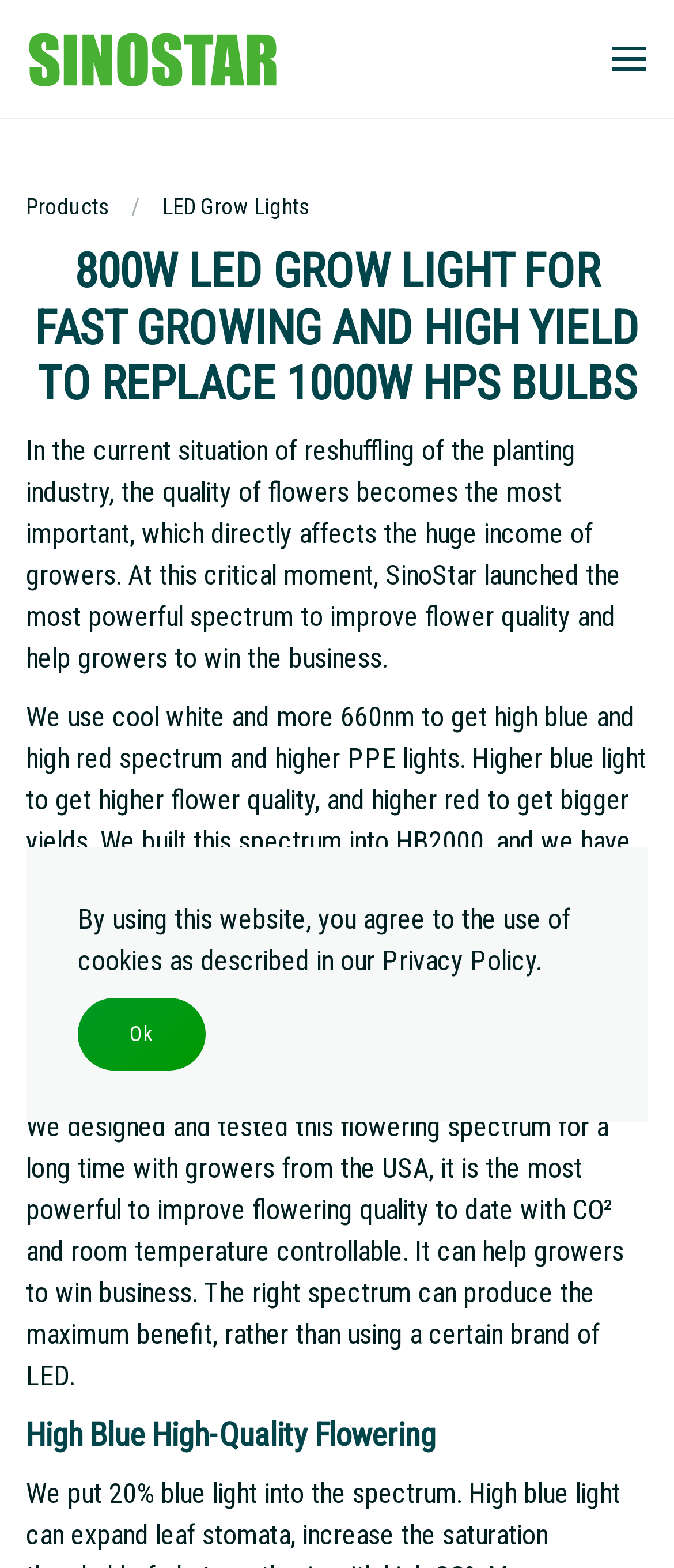What is the target audience of the product?
Please answer the question with as much detail as possible using the screenshot.

The webpage content, such as 'We designed and tested this flowering spectrum for a long time with growers from the USA' and 'It can help growers to win business', suggests that the target audience of the product is growers. The webpage is written in a way that is addressing growers and their needs.